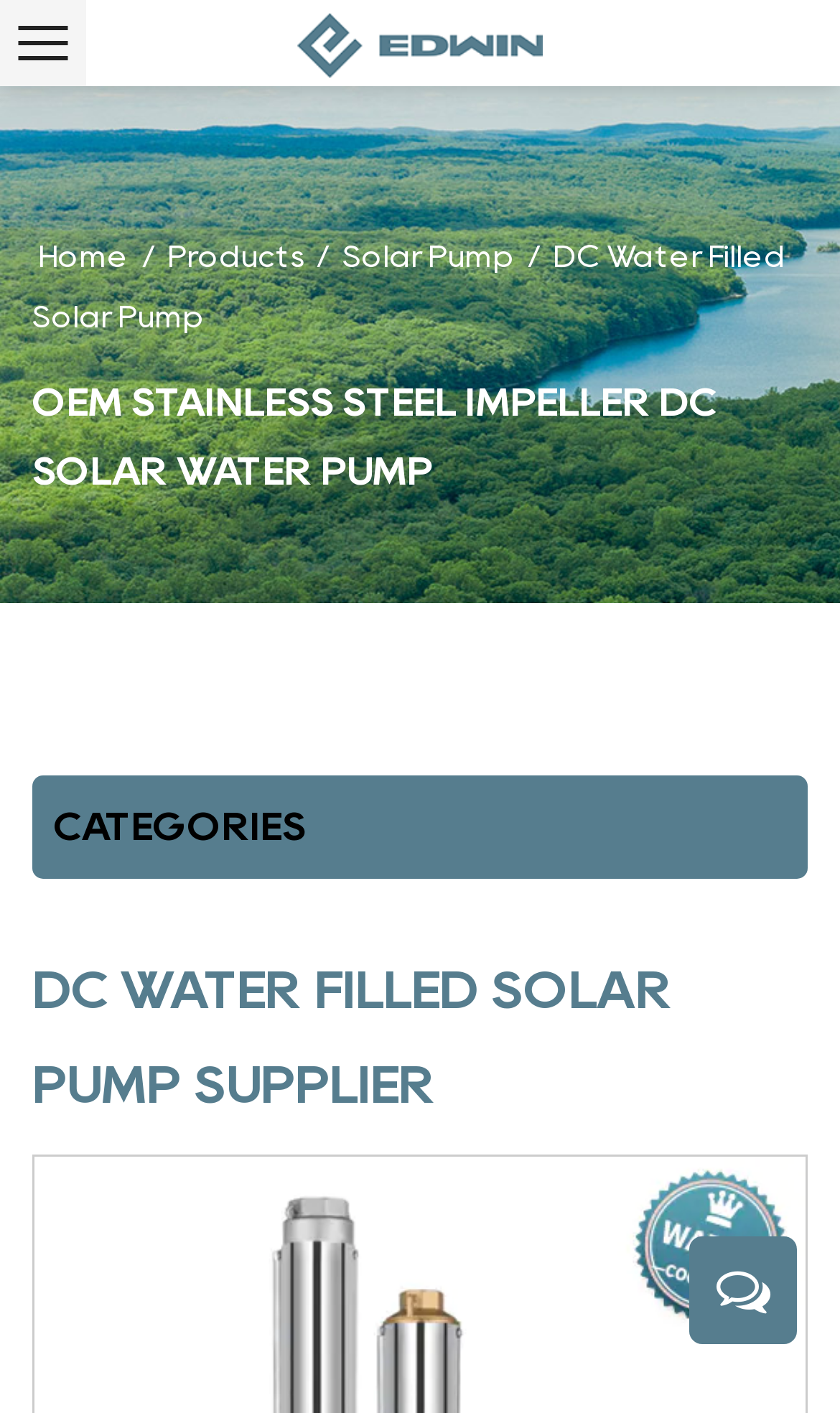Bounding box coordinates are to be given in the format (top-left x, top-left y, bottom-right x, bottom-right y). All values must be floating point numbers between 0 and 1. Provide the bounding box coordinate for the UI element described as: Solar Pump

[0.408, 0.172, 0.613, 0.191]